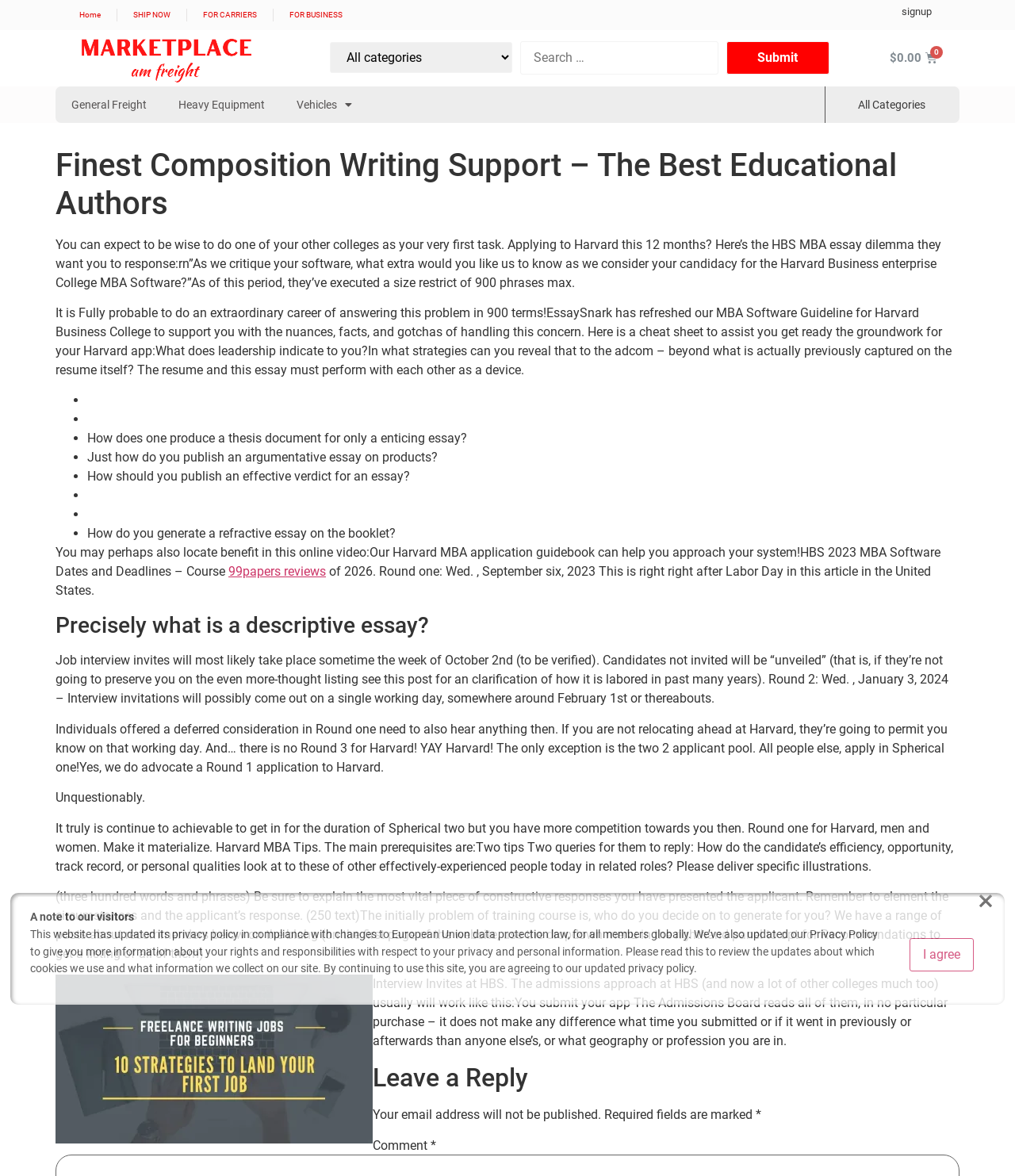Please specify the bounding box coordinates in the format (top-left x, top-left y, bottom-right x, bottom-right y), with values ranging from 0 to 1. Identify the bounding box for the UI component described as follows: Heavy Equipment

[0.16, 0.073, 0.277, 0.104]